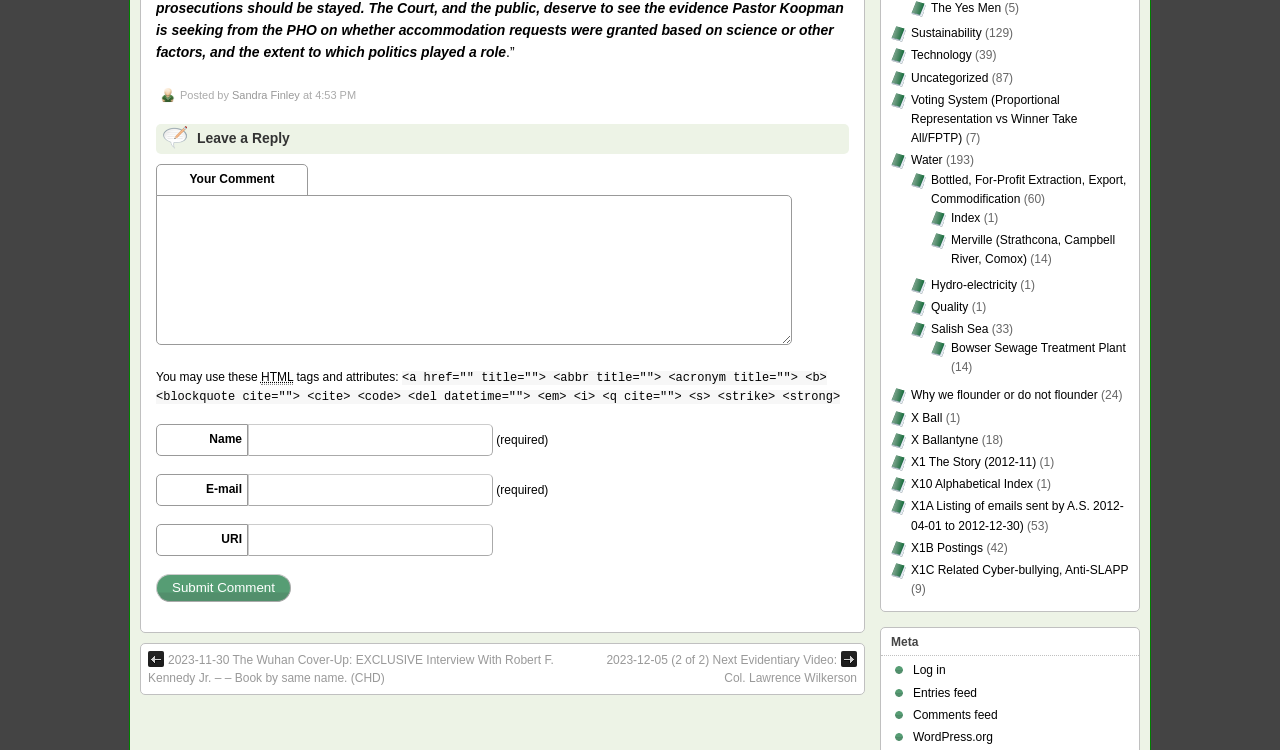What is the category of the post '2023-11-30 The Wuhan Cover-Up: EXCLUSIVE Interview With Robert F. Kennedy Jr. – – Book by same name. (CHD)'?
Use the information from the screenshot to give a comprehensive response to the question.

The post '2023-11-30 The Wuhan Cover-Up: EXCLUSIVE Interview With Robert F. Kennedy Jr. – – Book by same name. (CHD)' is listed in the LayoutTable section of the webpage, which suggests that it is a post or an article. The category of this post is not explicitly mentioned, but based on the presence of other categories such as 'Sustainability', 'Technology', and 'Uncategorized', it is likely that this post falls under the 'Uncategorized' category.